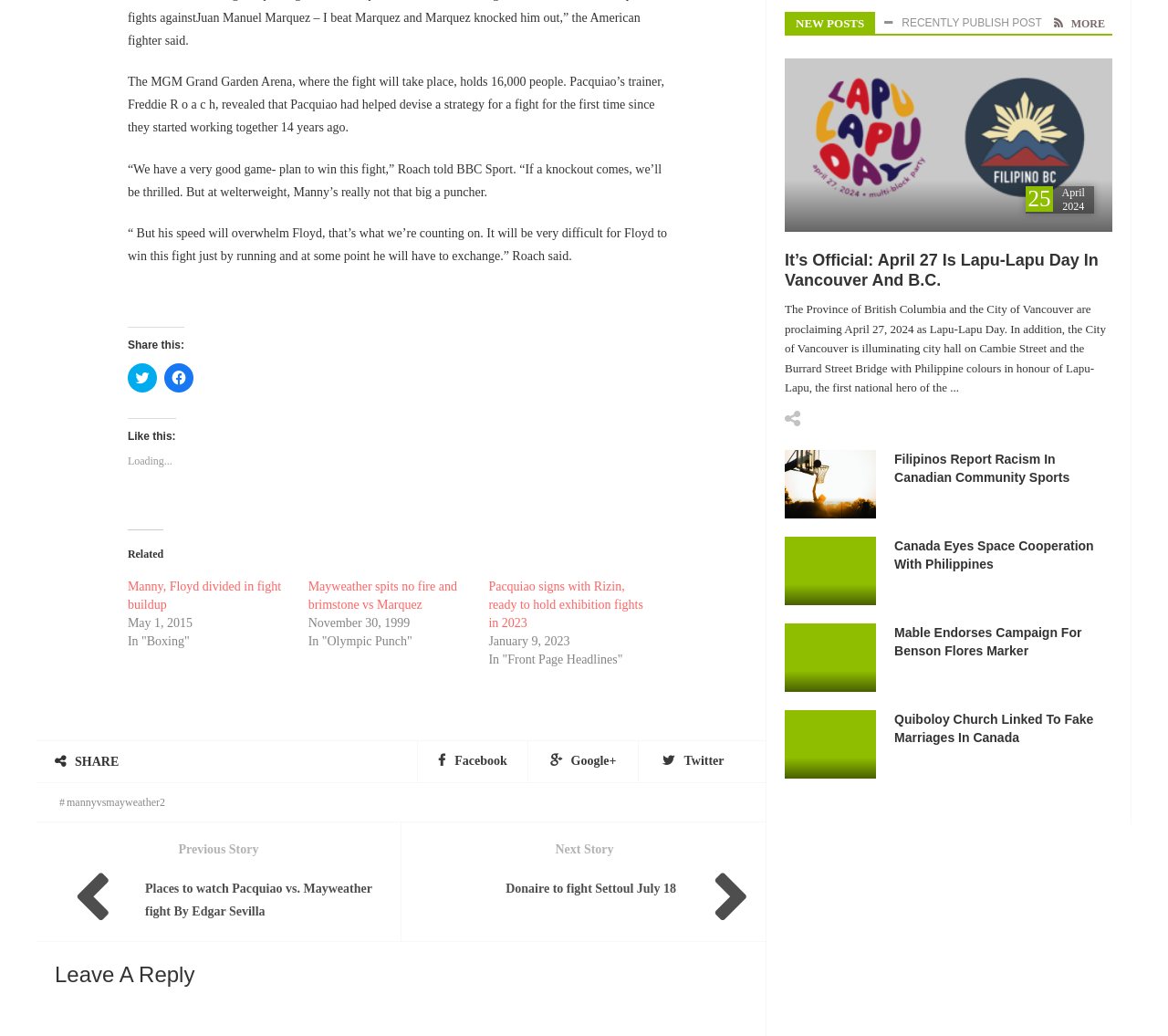What is the name of the trainer mentioned in the article?
Look at the image and provide a short answer using one word or a phrase.

Freddie Roach